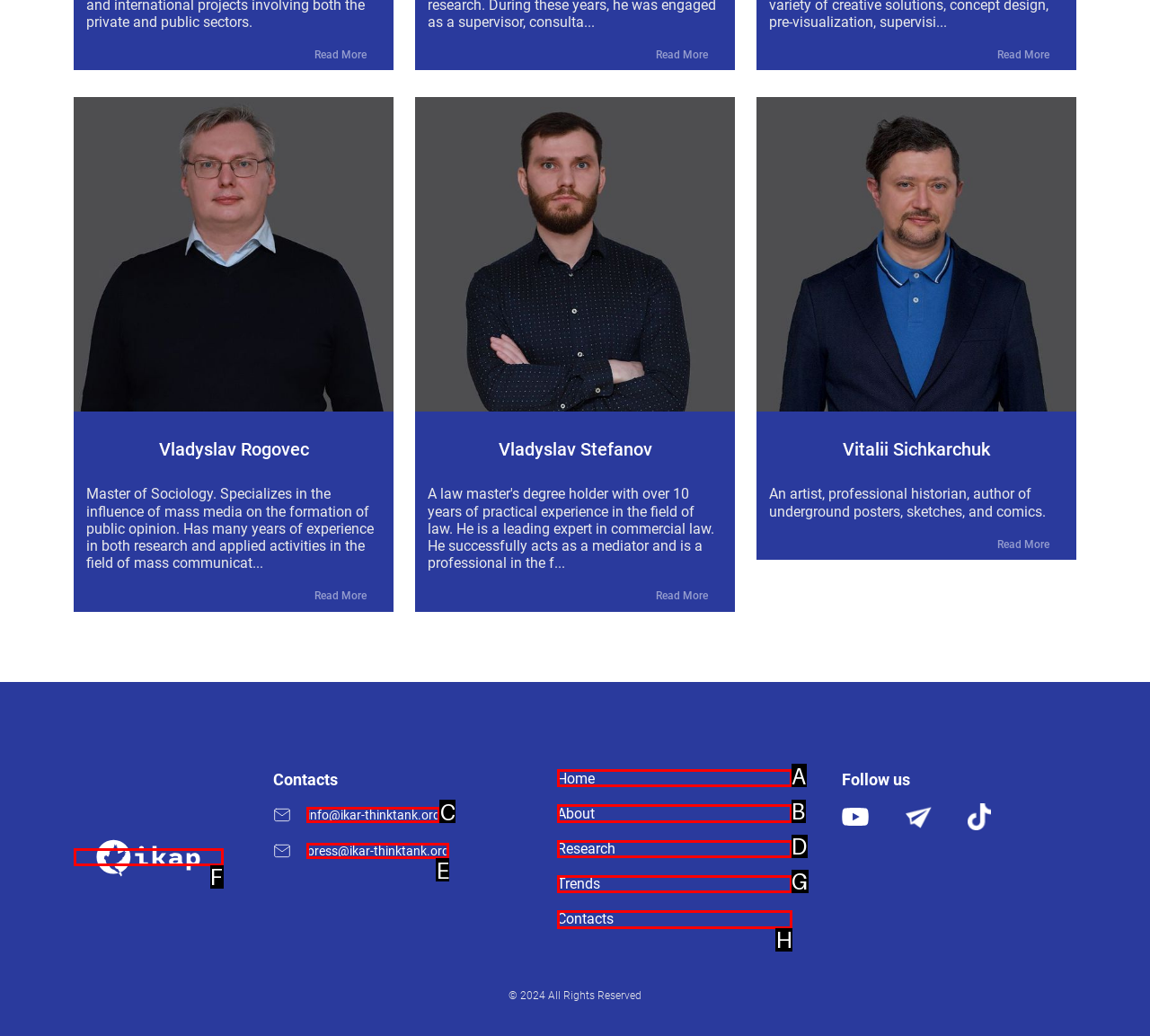Select the letter of the UI element you need to click on to fulfill this task: Go to the Contacts page. Write down the letter only.

H